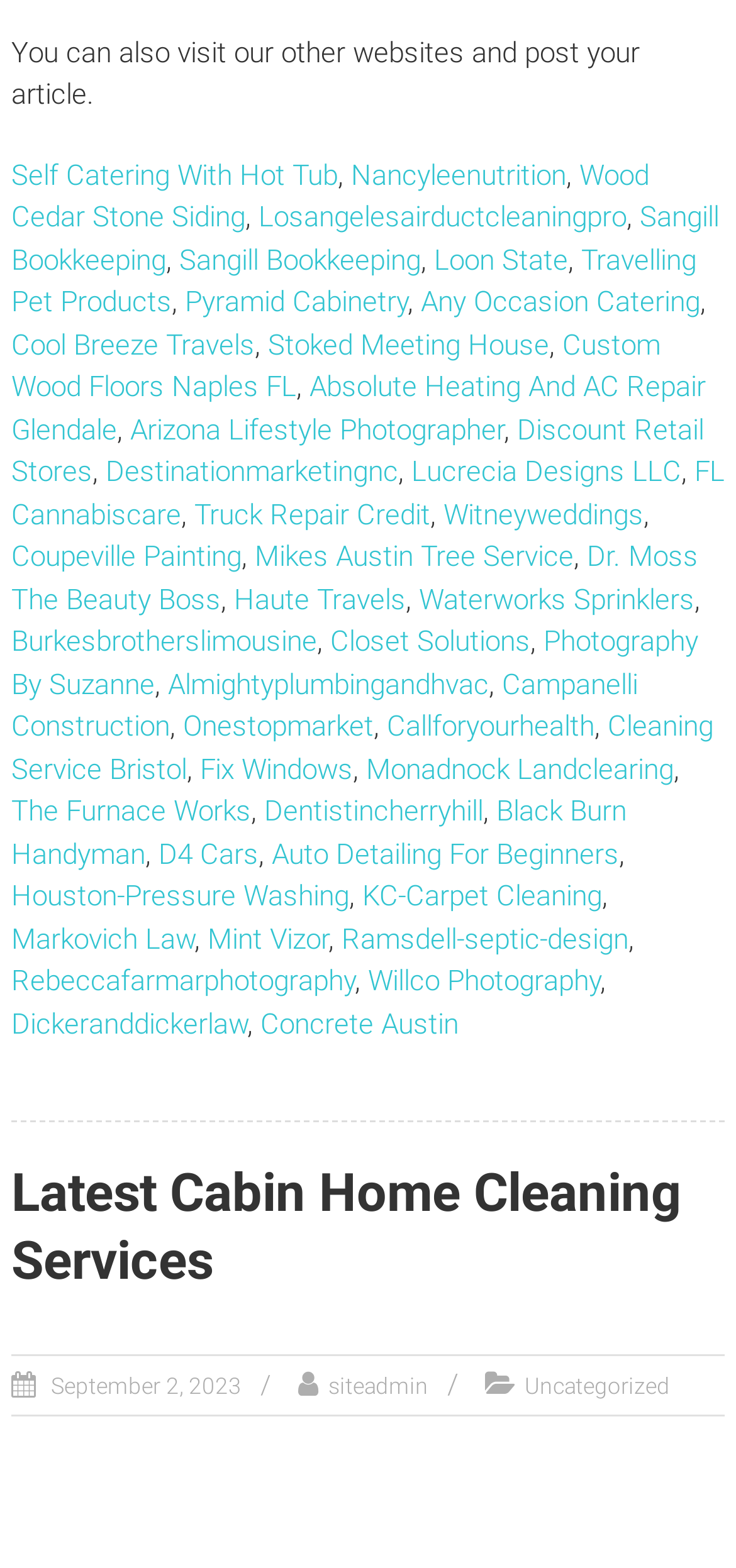Highlight the bounding box coordinates of the element you need to click to perform the following instruction: "Visit Pinterest."

None